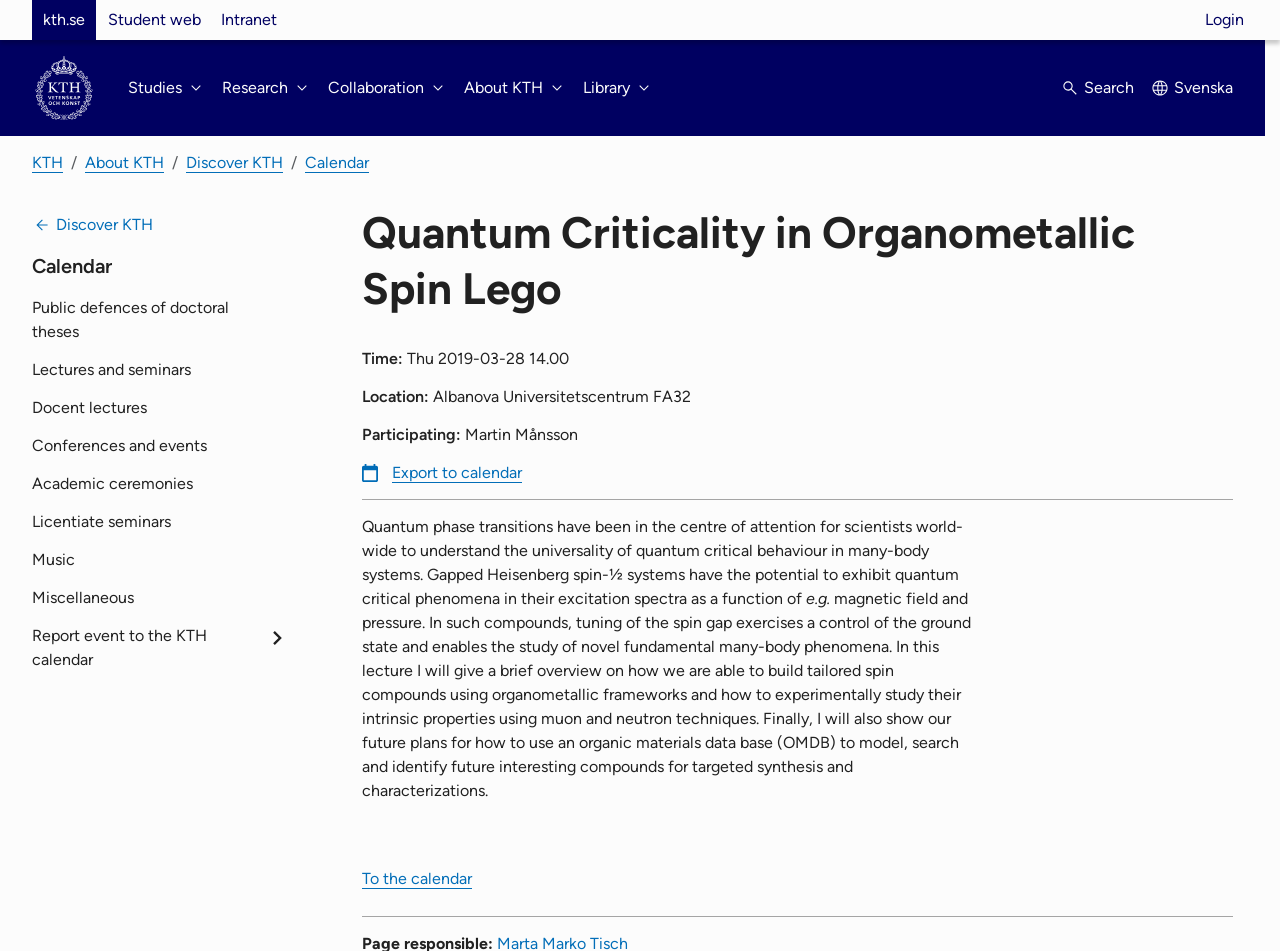What is the event title?
Based on the visual information, provide a detailed and comprehensive answer.

I found the event title by looking at the heading element with the text 'Quantum Criticality in Organometallic Spin Lego' which is located at the top of the webpage, below the navigation menu.